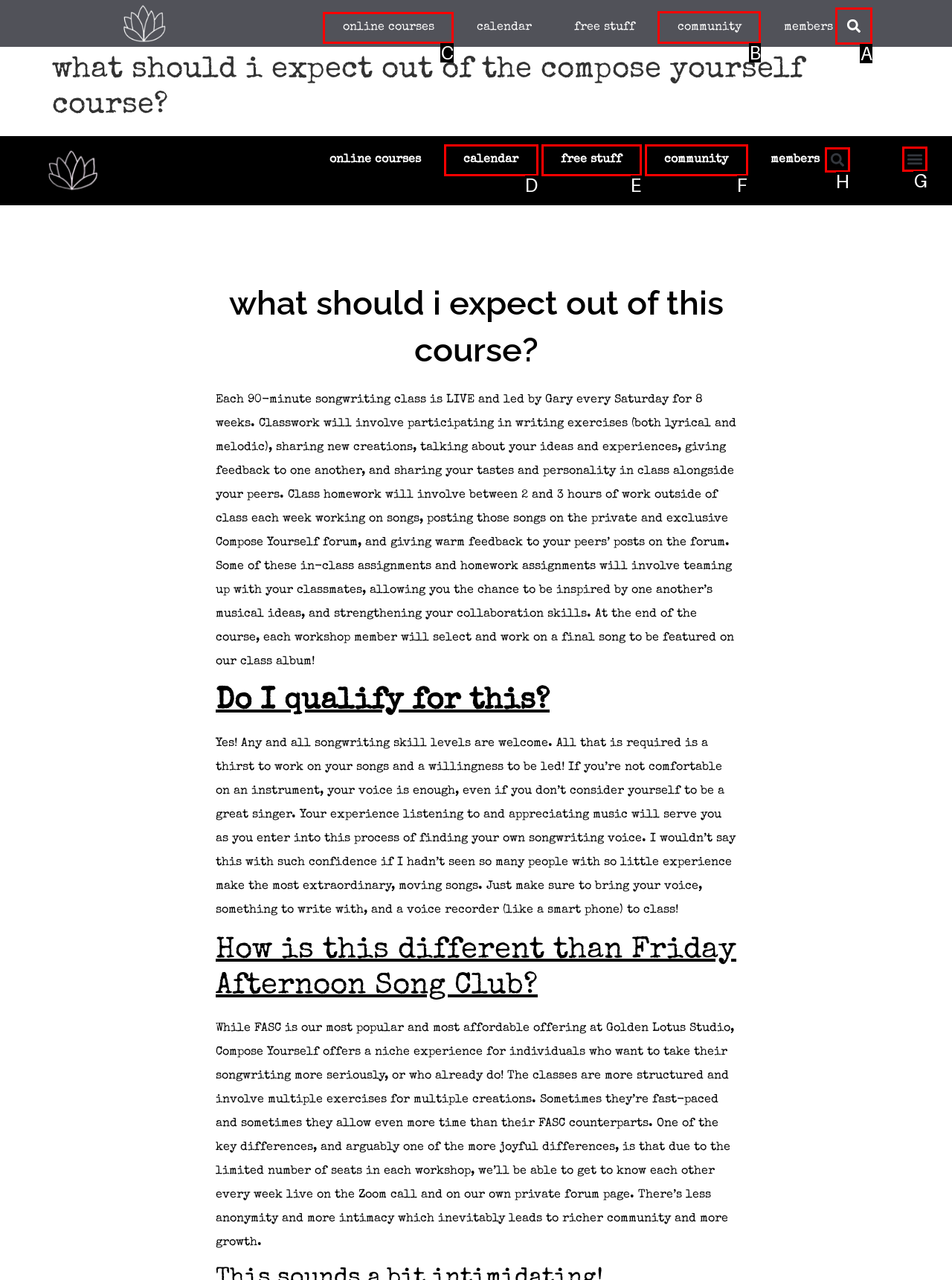To complete the instruction: Click on the 'community' link, which HTML element should be clicked?
Respond with the option's letter from the provided choices.

B